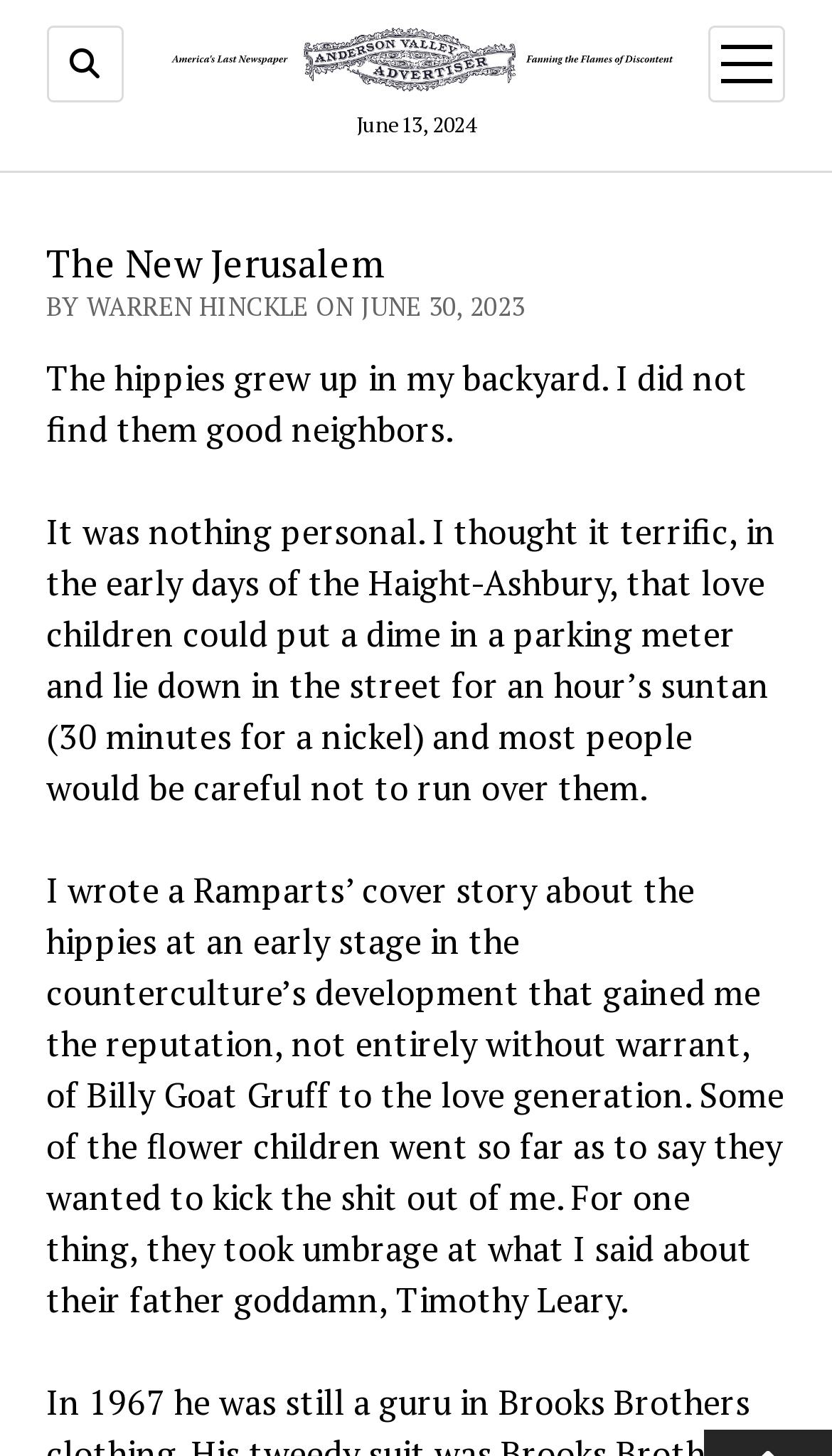What is the date mentioned on the webpage? Examine the screenshot and reply using just one word or a brief phrase.

June 13, 2024